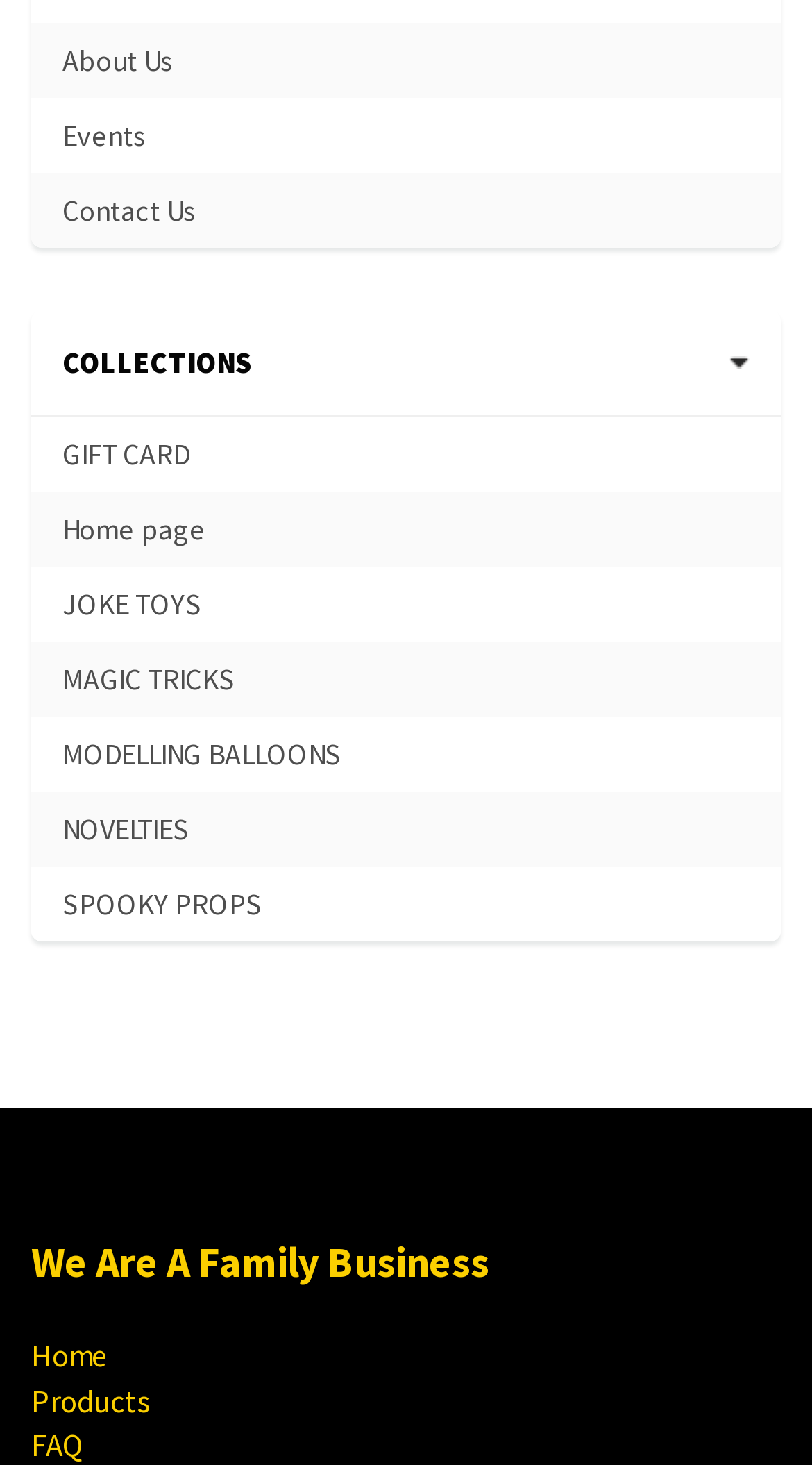How many links are there under 'We Are A Family Business'?
Please use the visual content to give a single word or phrase answer.

3